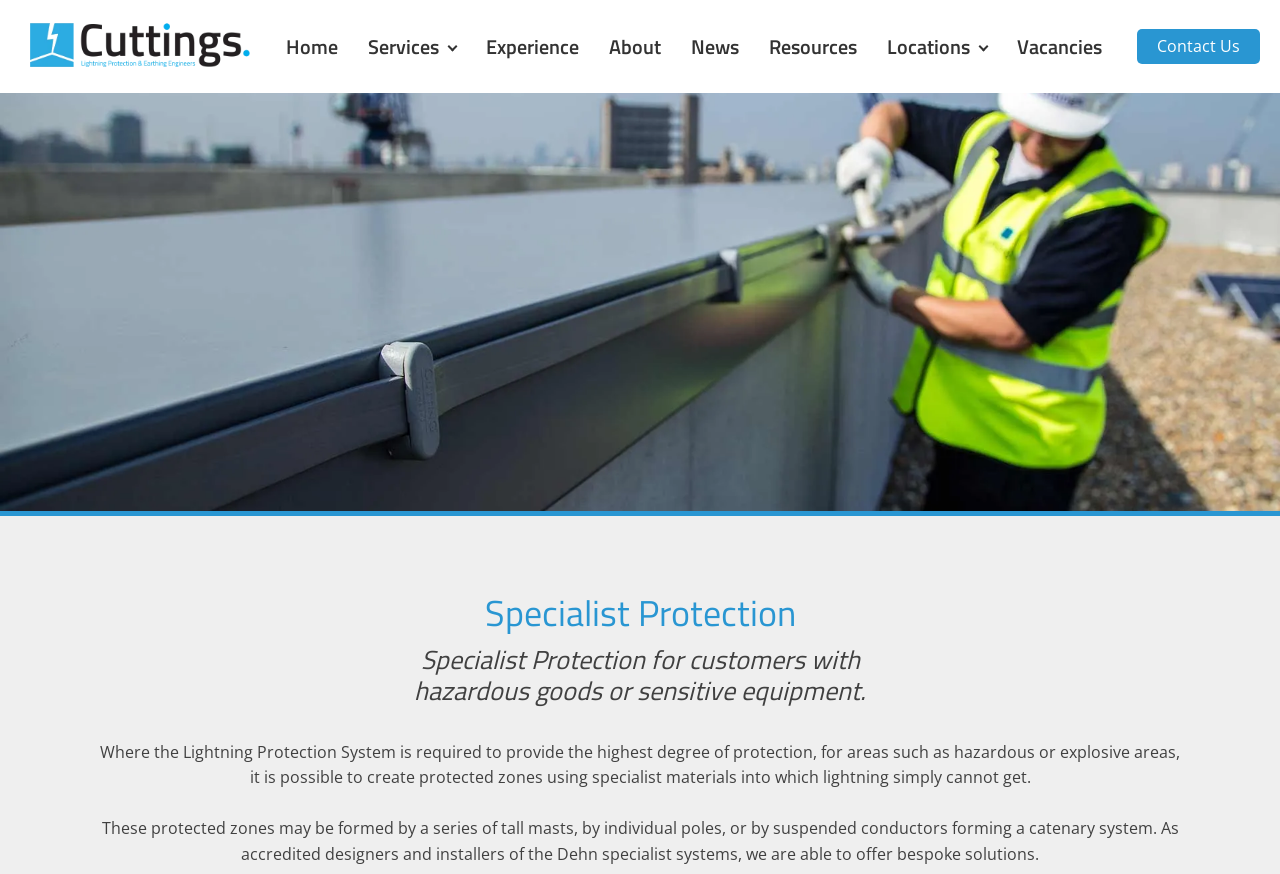Given the description of the UI element: "Contact Us", predict the bounding box coordinates in the form of [left, top, right, bottom], with each value being a float between 0 and 1.

[0.888, 0.033, 0.984, 0.074]